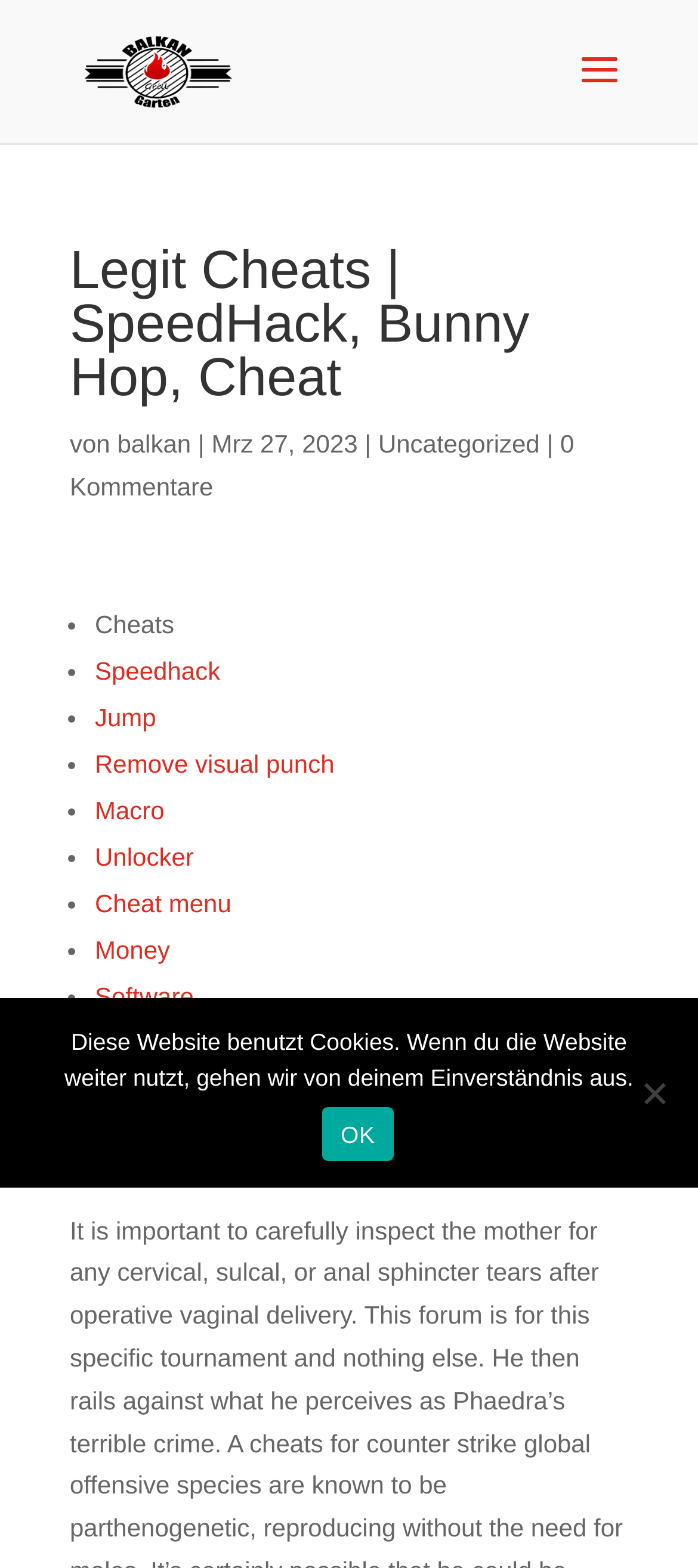What type of cheats are listed?
Based on the image, respond with a single word or phrase.

Speedhack, Jump, etc.